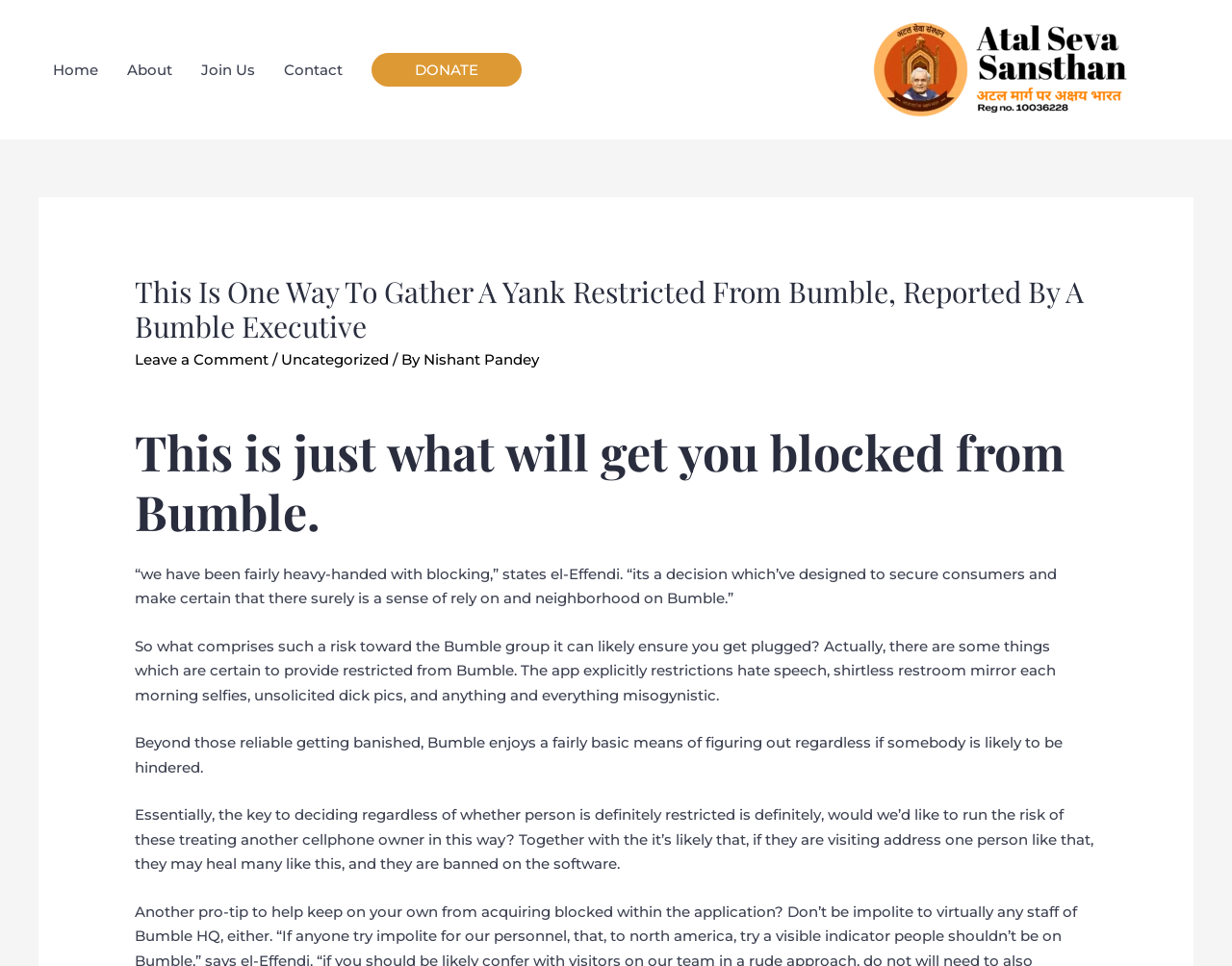Offer a meticulous description of the webpage's structure and content.

This webpage appears to be a blog post or article discussing how to gather information about someone restricted from Bumble, a dating app. At the top of the page, there is a link to "Atal Seva Sansthan" accompanied by an image with the same name. Below this, there is a navigation menu with links to "Home", "About", "Join Us", "Contact", and "DONATE".

The main content of the page is divided into sections. The first section has a heading that matches the title of the webpage, followed by a link to "Leave a Comment" and some metadata about the post, including the category "Uncategorized" and the author "Nishant Pandey".

The next section has a heading that reads "This is just what will get you blocked from Bumble." Below this, there are four paragraphs of text discussing the app's policies on blocking users, including restrictions on hate speech, inappropriate selfies, and misogynistic behavior. The text also explains how the app determines whether a user should be blocked, considering whether their behavior would be acceptable towards other users.

Overall, the webpage has a simple layout with a clear hierarchy of elements, making it easy to navigate and read.